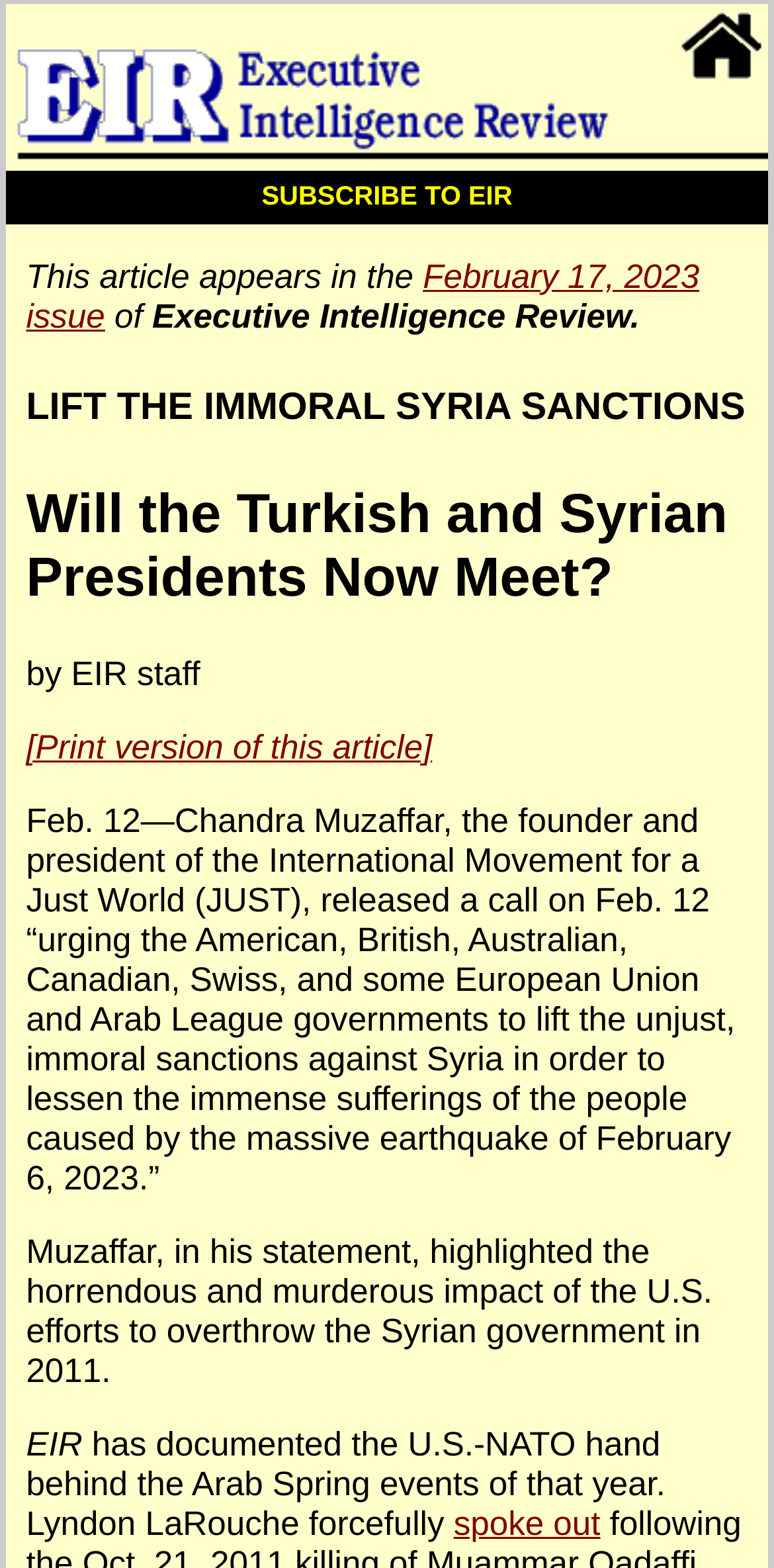By analyzing the image, answer the following question with a detailed response: What is the name of the organization founded by Chandra Muzaffar?

According to the article, Chandra Muzaffar is the founder and president of the International Movement for a Just World, which is abbreviated as JUST.